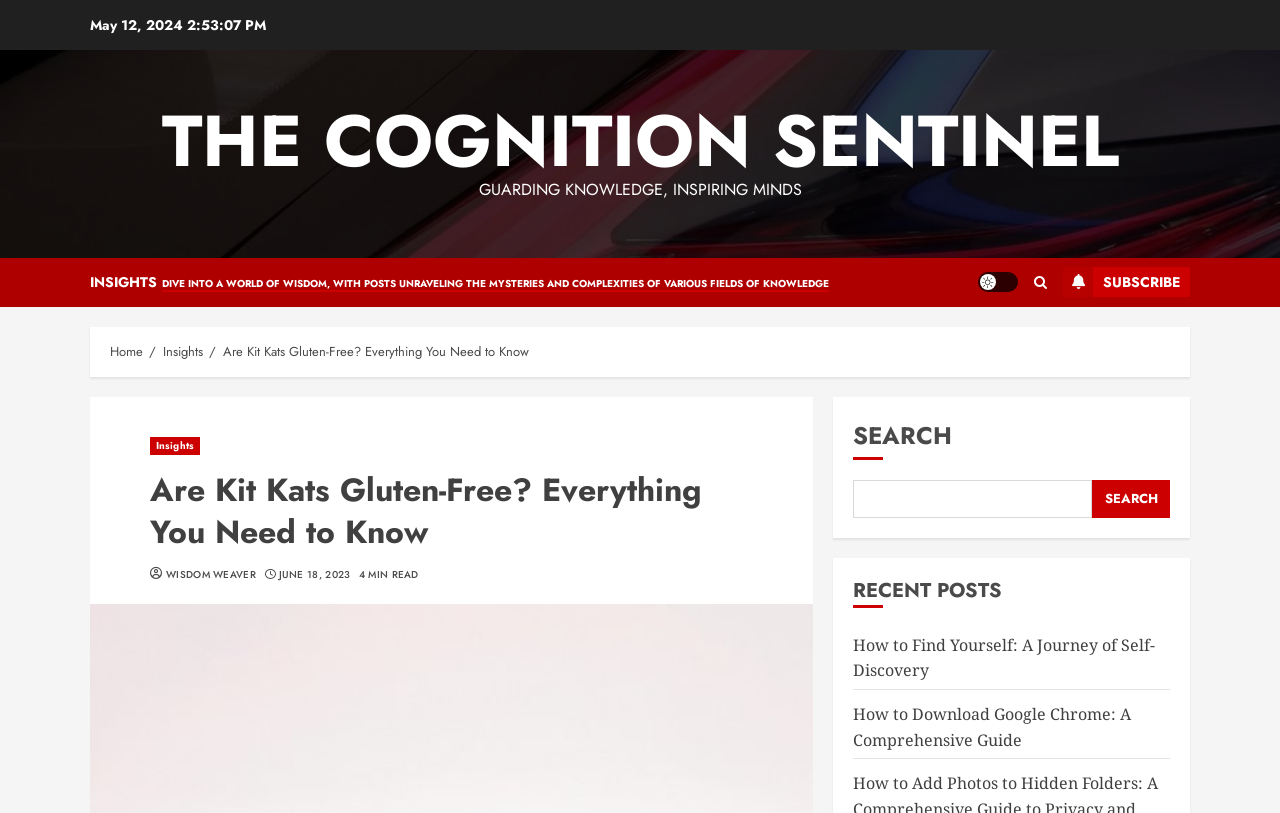Determine the bounding box coordinates for the clickable element to execute this instruction: "search for something". Provide the coordinates as four float numbers between 0 and 1, i.e., [left, top, right, bottom].

[0.667, 0.59, 0.853, 0.637]